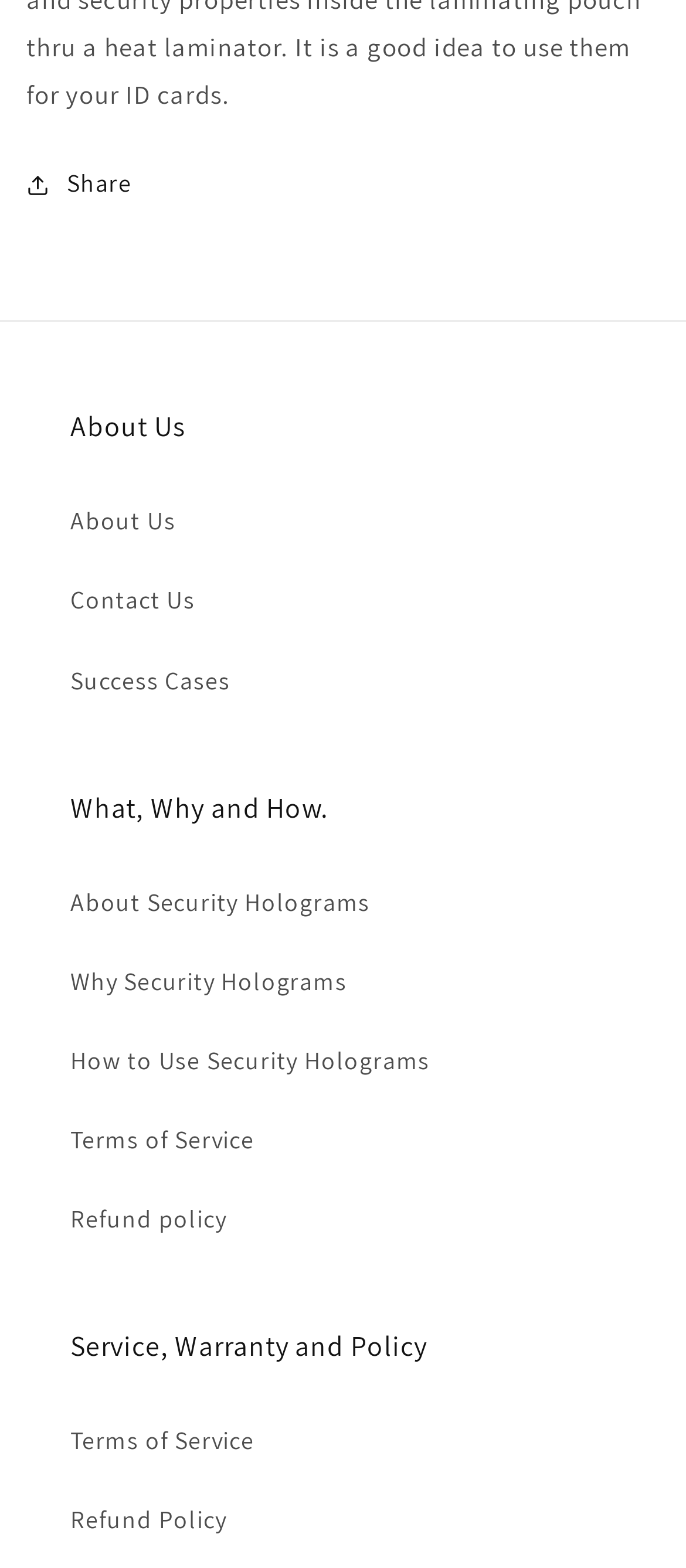Can you specify the bounding box coordinates for the region that should be clicked to fulfill this instruction: "View Refund Policy".

[0.103, 0.753, 0.897, 0.804]